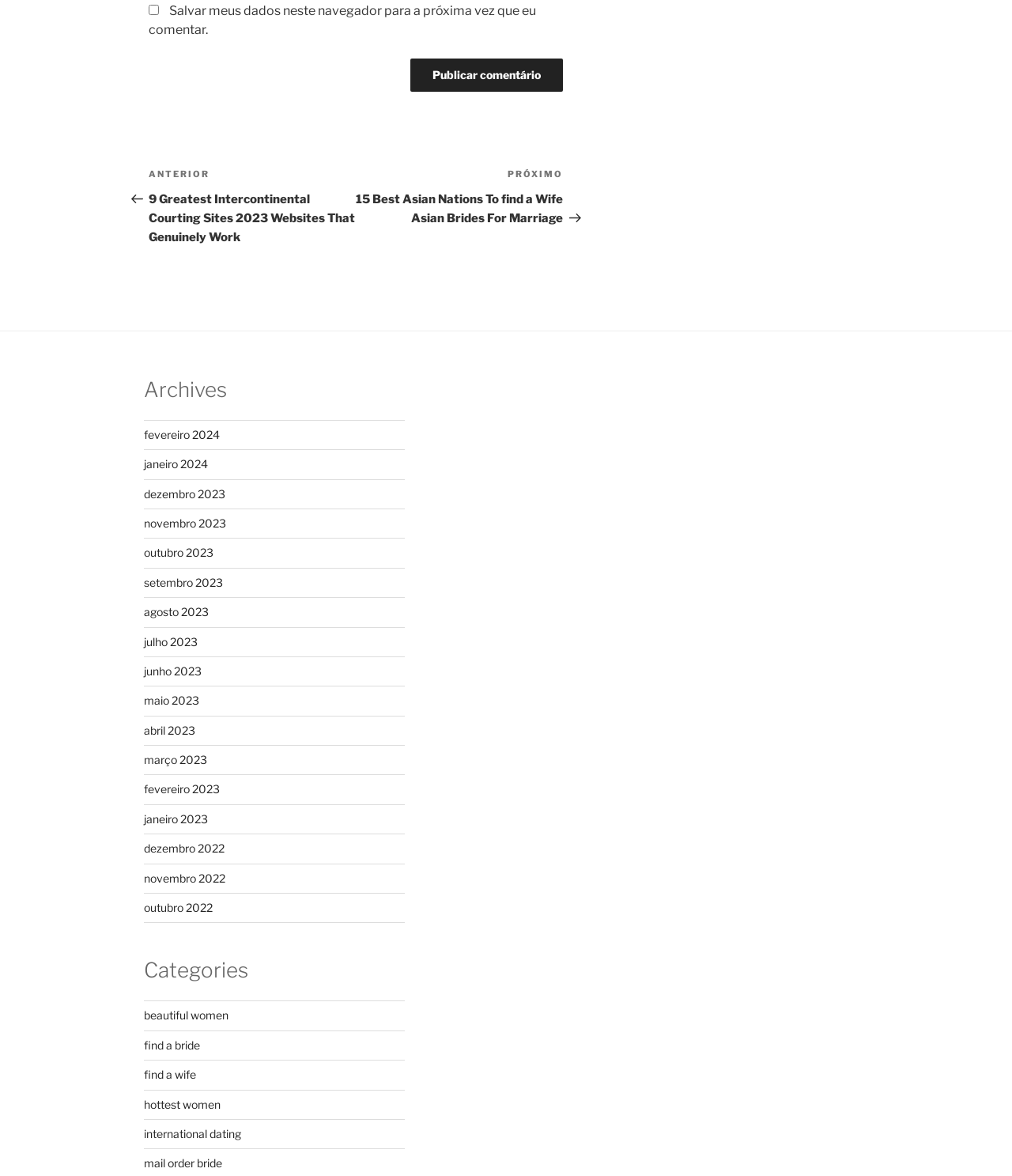Locate the bounding box coordinates of the element to click to perform the following action: 'Go to the 'Post anterior 9 Greatest Intercontinental Courting Sites 2023 Websites That Genuinely Work' page'. The coordinates should be given as four float values between 0 and 1, in the form of [left, top, right, bottom].

[0.147, 0.143, 0.352, 0.208]